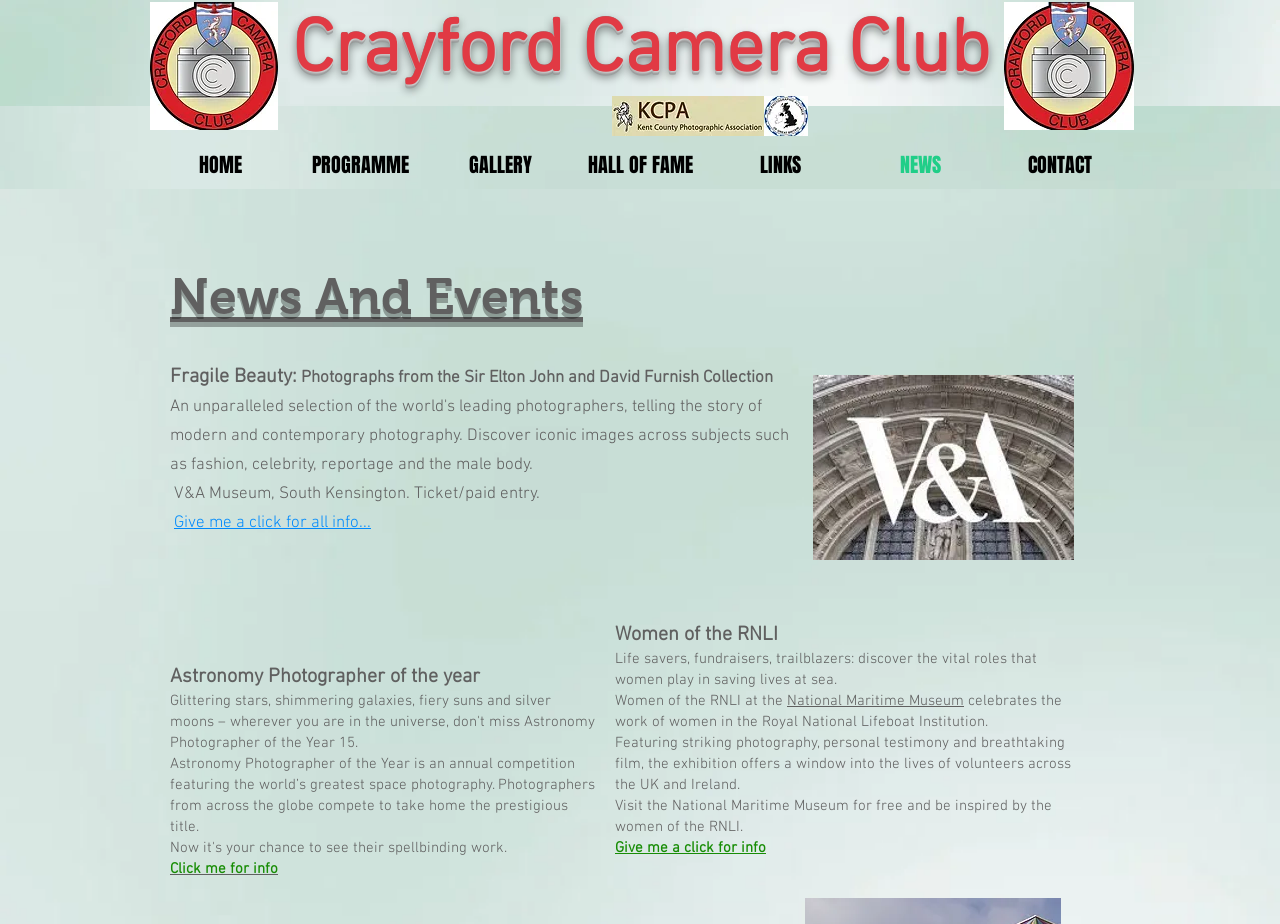Locate the bounding box of the UI element defined by this description: "HALL OF FAME". The coordinates should be given as four float numbers between 0 and 1, formatted as [left, top, right, bottom].

[0.445, 0.155, 0.555, 0.203]